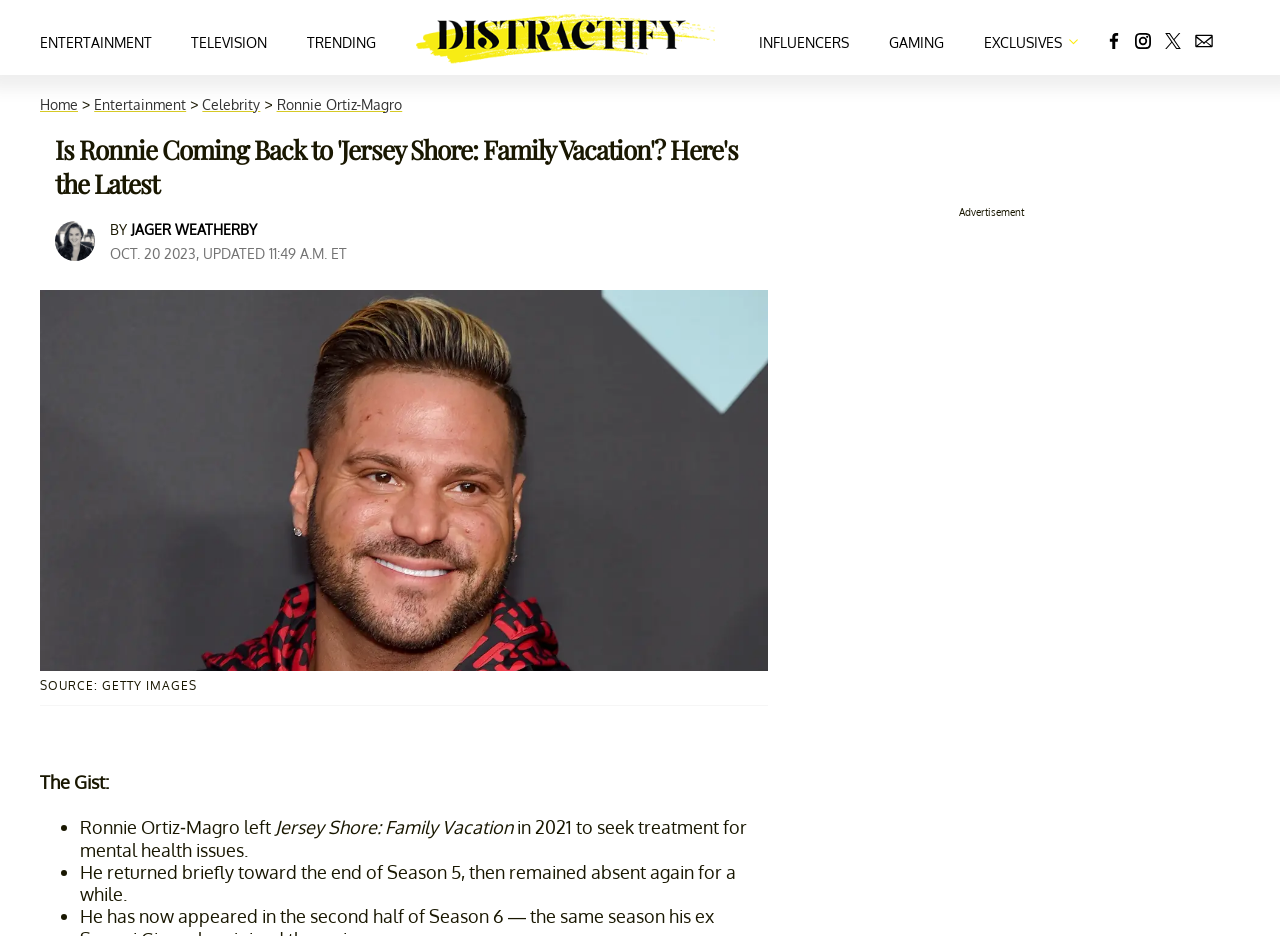What is the source of the image of Ronnie Magro?
Could you please answer the question thoroughly and with as much detail as possible?

The source of the image is mentioned in the figcaption section of the webpage, which states 'SOURCE: GETTY IMAGES'.